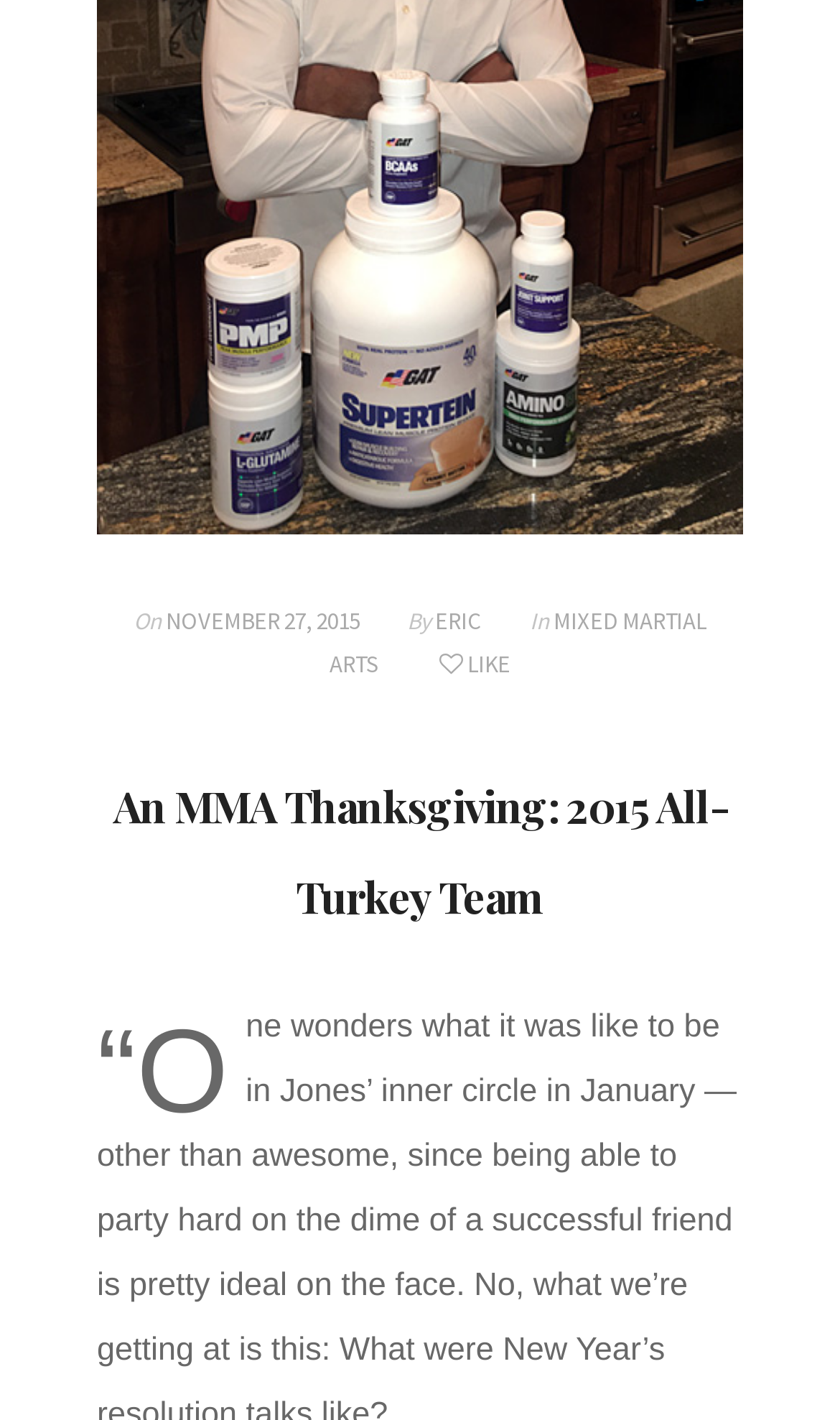Who is the author?
Refer to the image and provide a one-word or short phrase answer.

ERIC